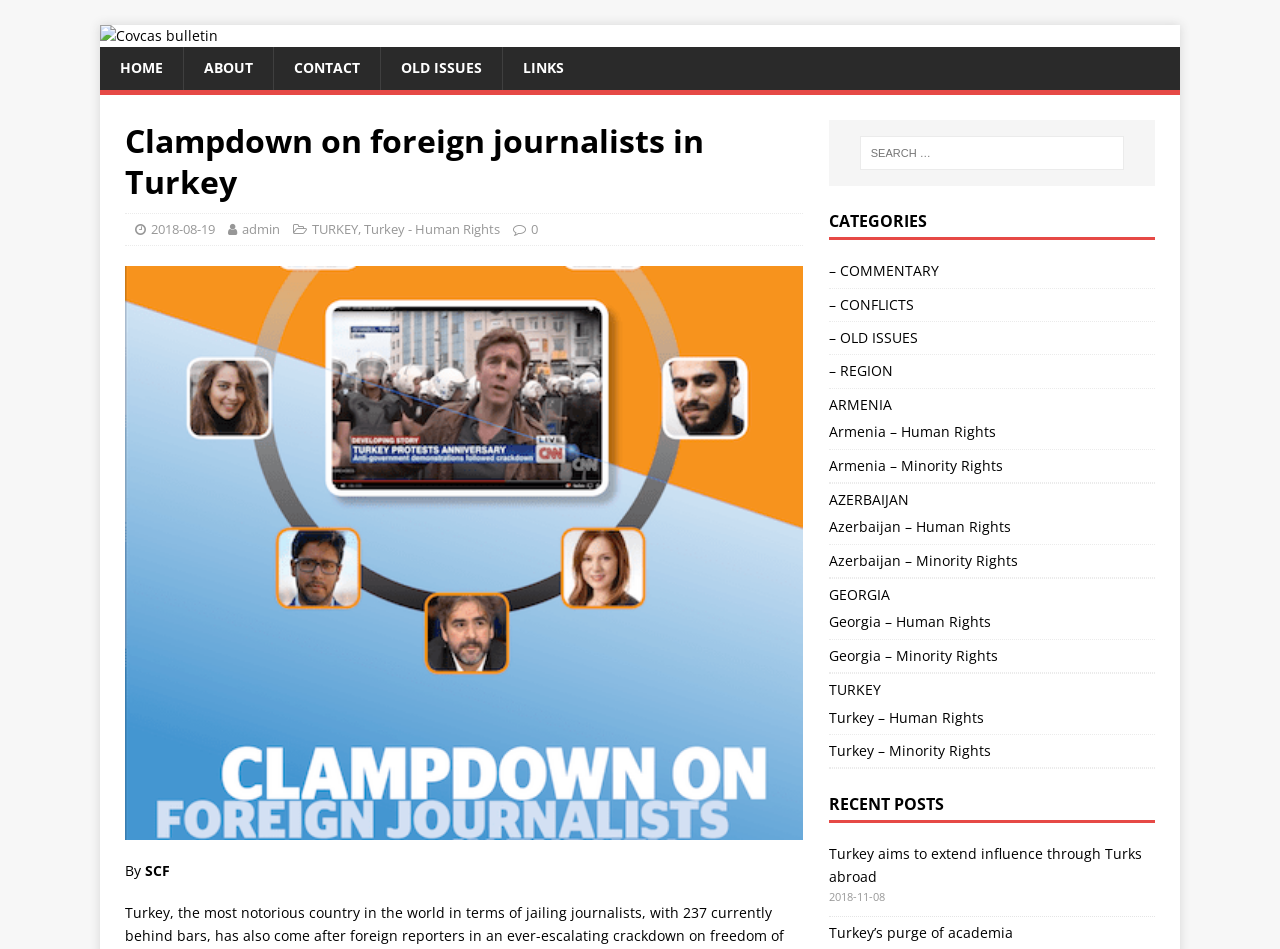Answer the following query with a single word or phrase:
What is the search box placeholder text?

Search for: